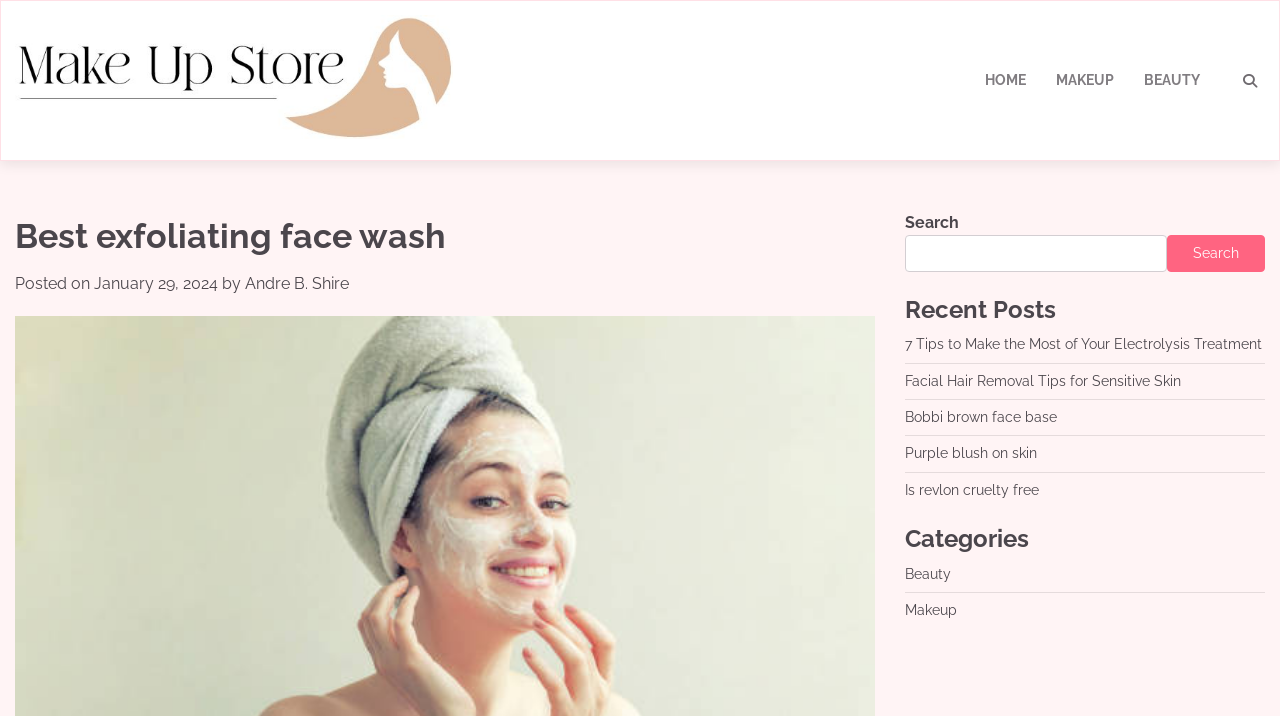Can you identify and provide the main heading of the webpage?

Best exfoliating face wash